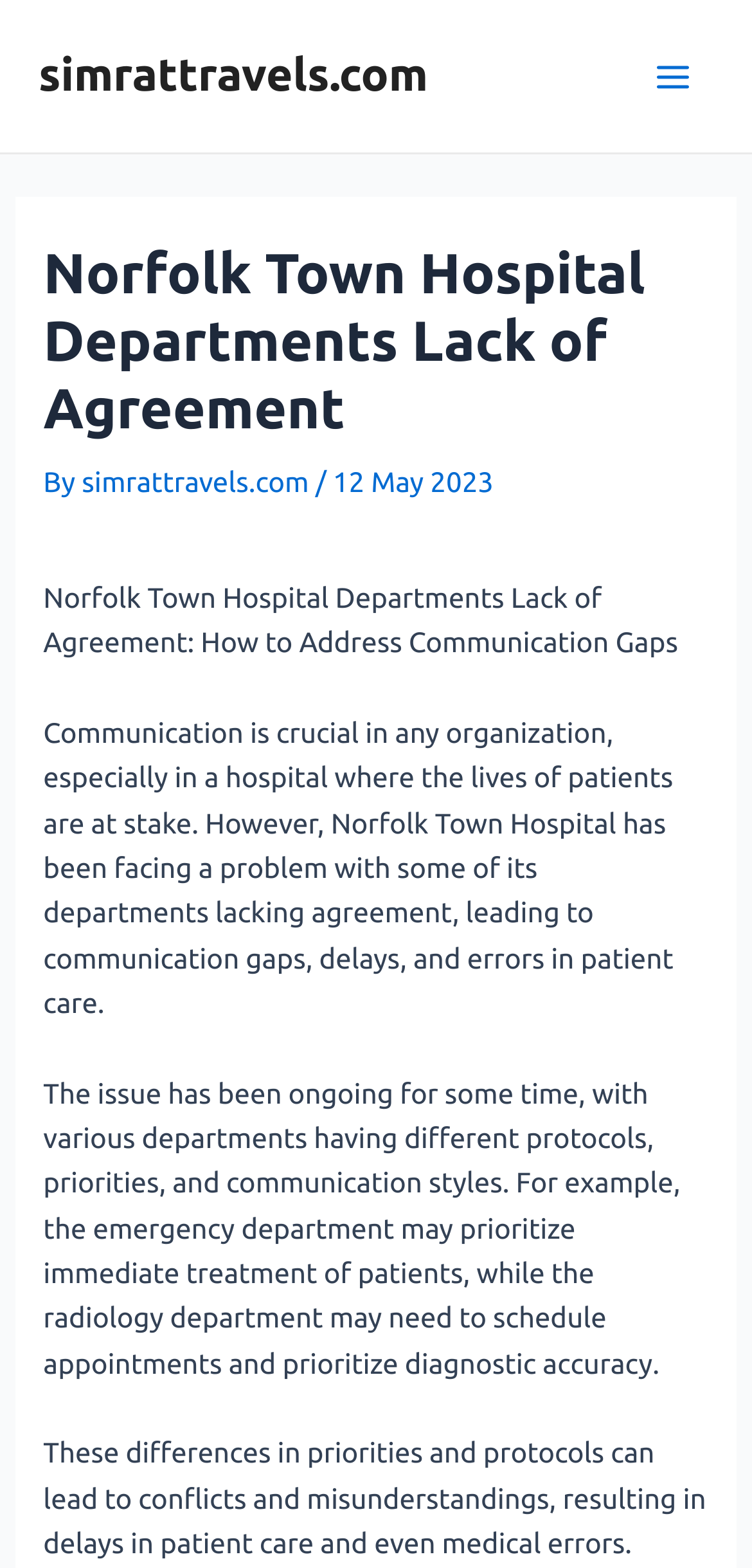Locate the heading on the webpage and return its text.

Norfolk Town Hospital Departments Lack of Agreement